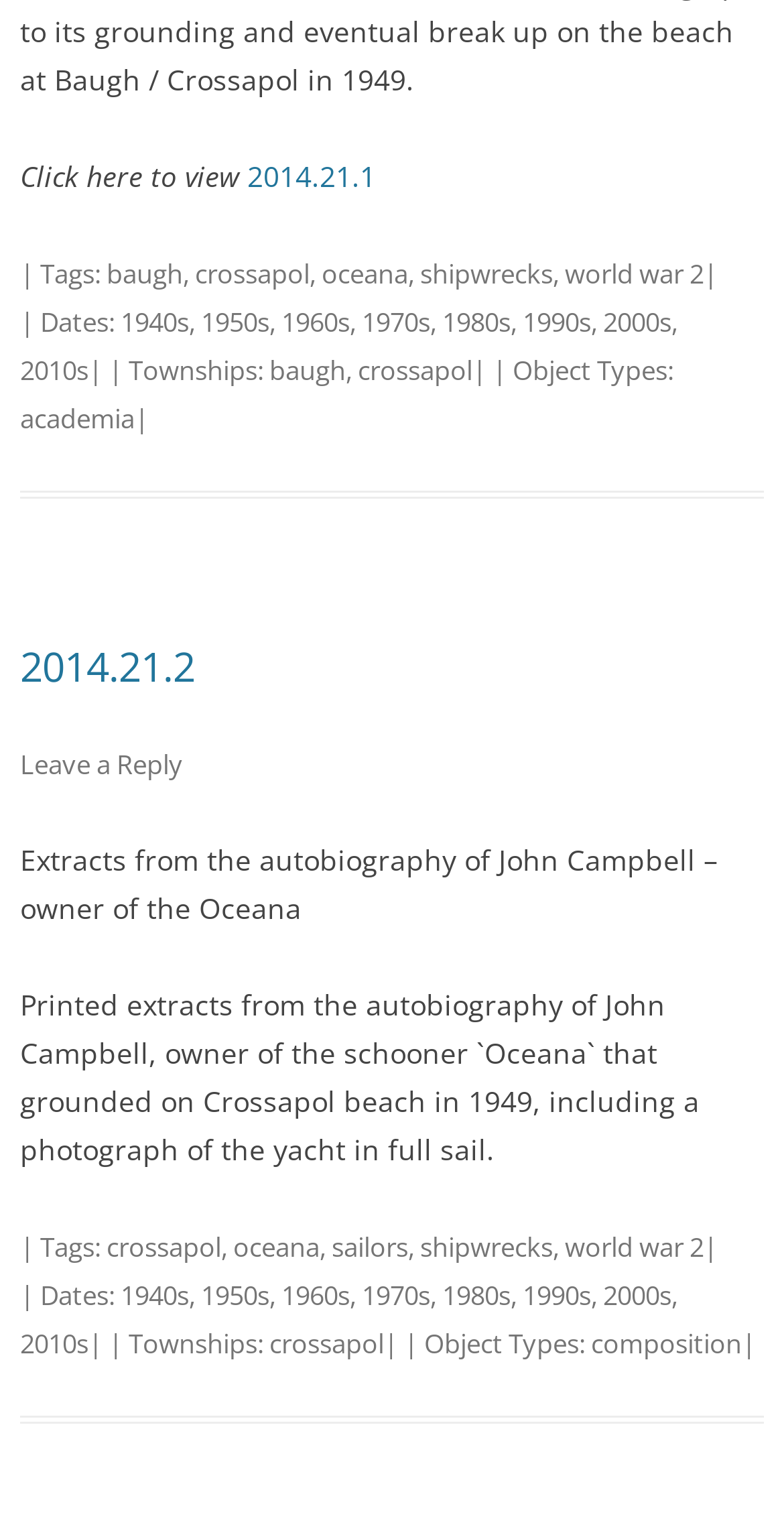What is the topic of the article?
Answer the question in a detailed and comprehensive manner.

Based on the content of the article, it appears to be about shipwrecks, specifically the Oceana that grounded on Crossapol beach in 1949.